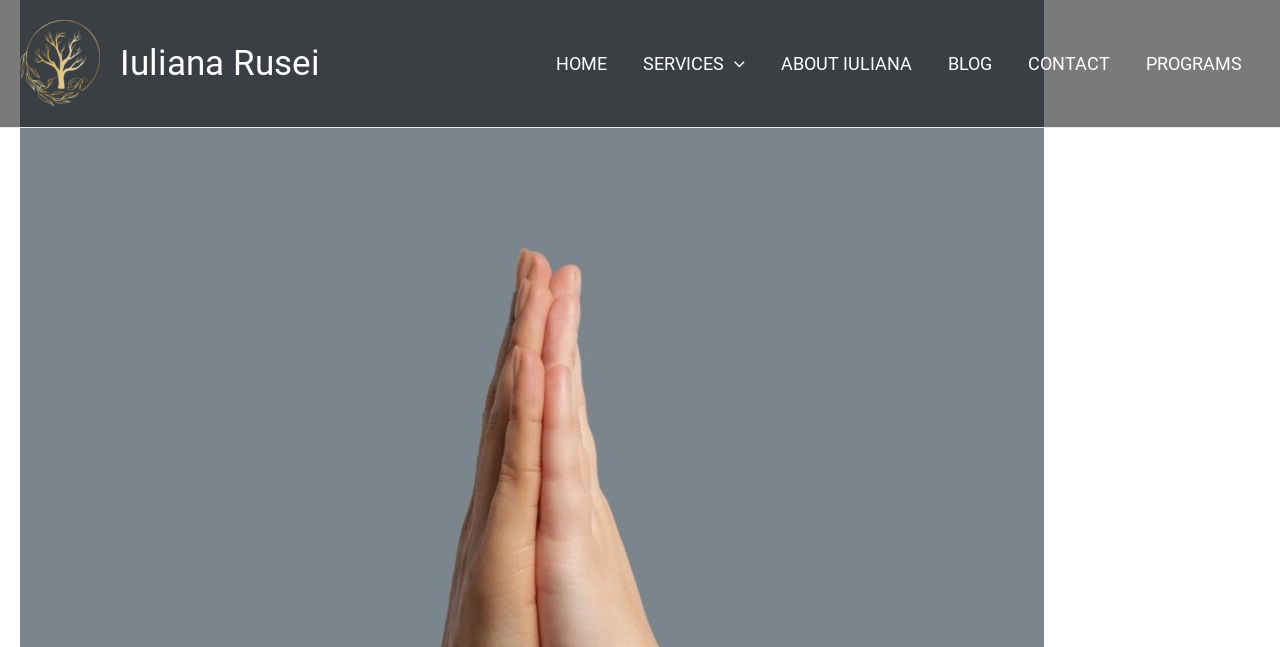Please identify the bounding box coordinates of the clickable area that will allow you to execute the instruction: "go to homepage".

[0.42, 0.044, 0.488, 0.152]